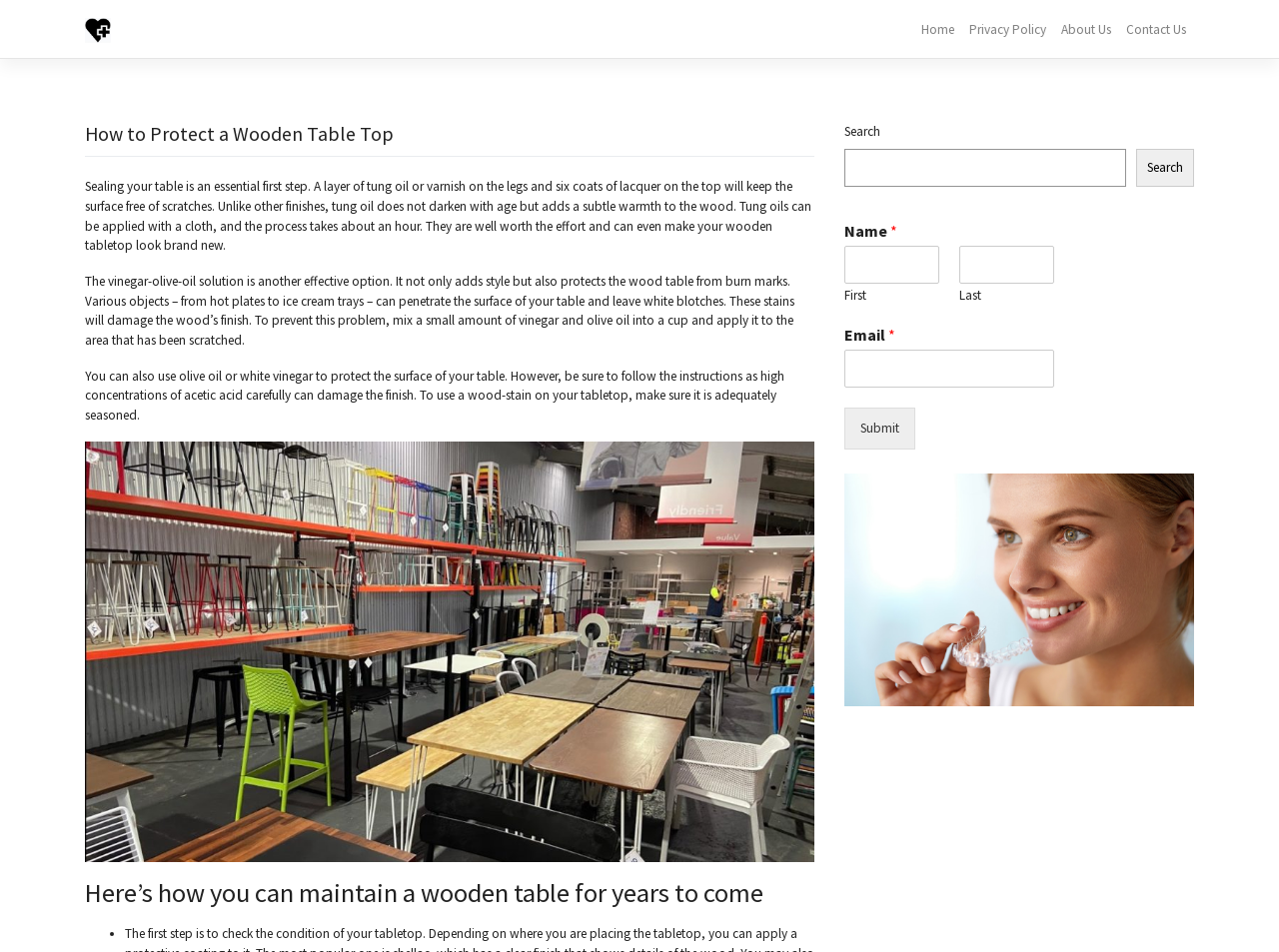Please specify the bounding box coordinates of the clickable region necessary for completing the following instruction: "Search for something". The coordinates must consist of four float numbers between 0 and 1, i.e., [left, top, right, bottom].

[0.66, 0.157, 0.88, 0.197]